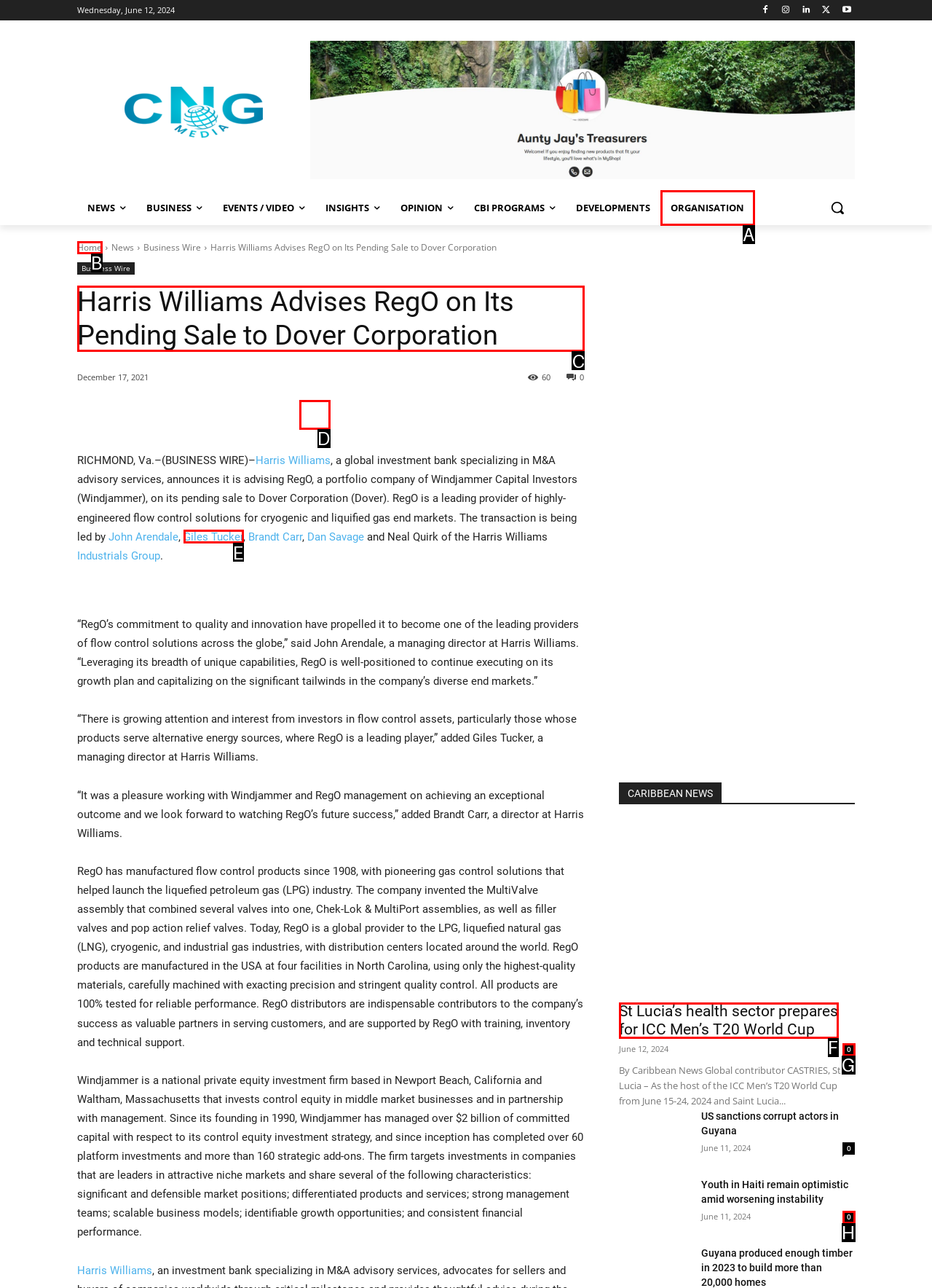Select the HTML element that needs to be clicked to carry out the task: Read the news about Harris Williams advising RegO on its pending sale
Provide the letter of the correct option.

C